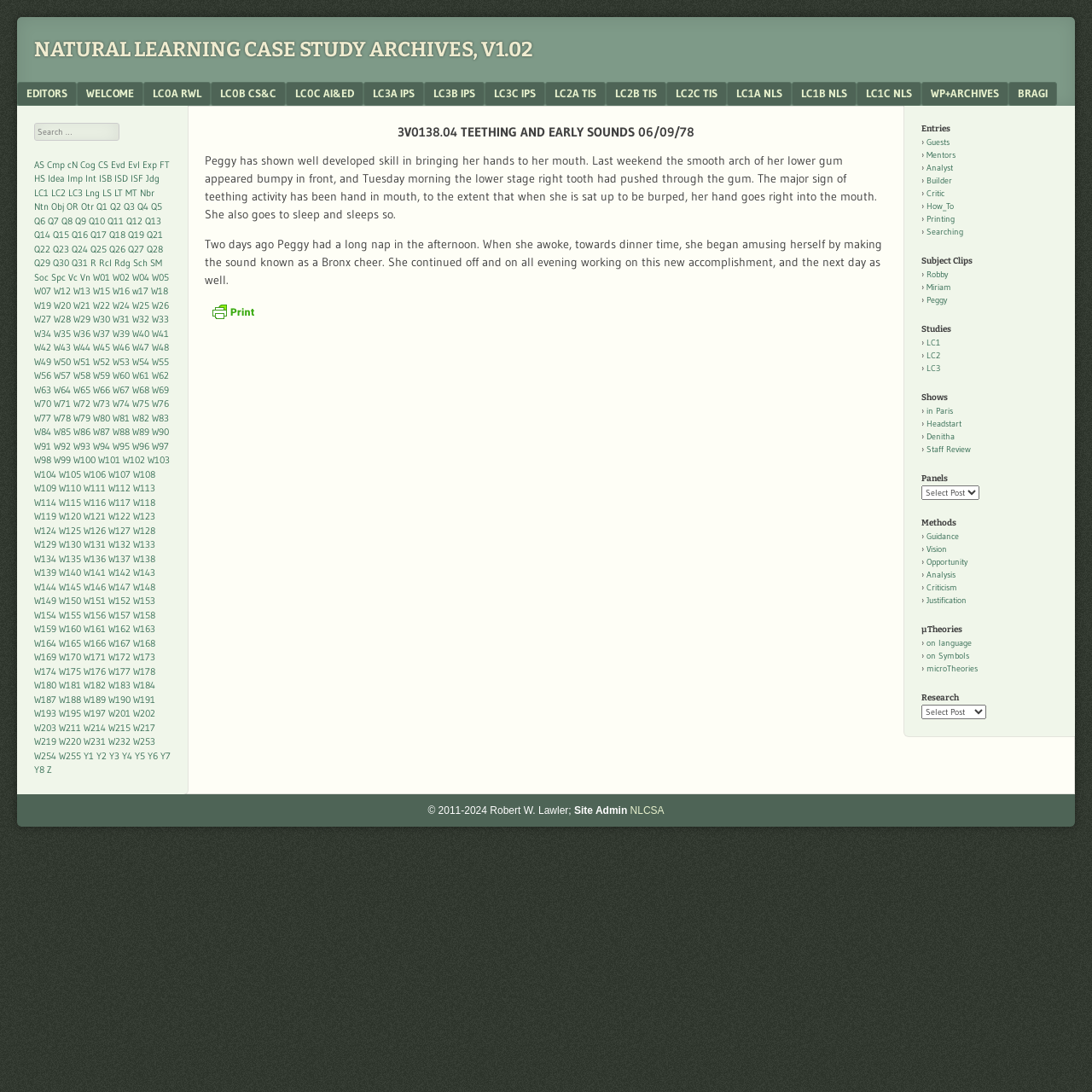Please locate the bounding box coordinates of the element's region that needs to be clicked to follow the instruction: "Click on the 'SKIP TO CONTENT' link". The bounding box coordinates should be provided as four float numbers between 0 and 1, i.e., [left, top, right, bottom].

[0.016, 0.075, 0.111, 0.096]